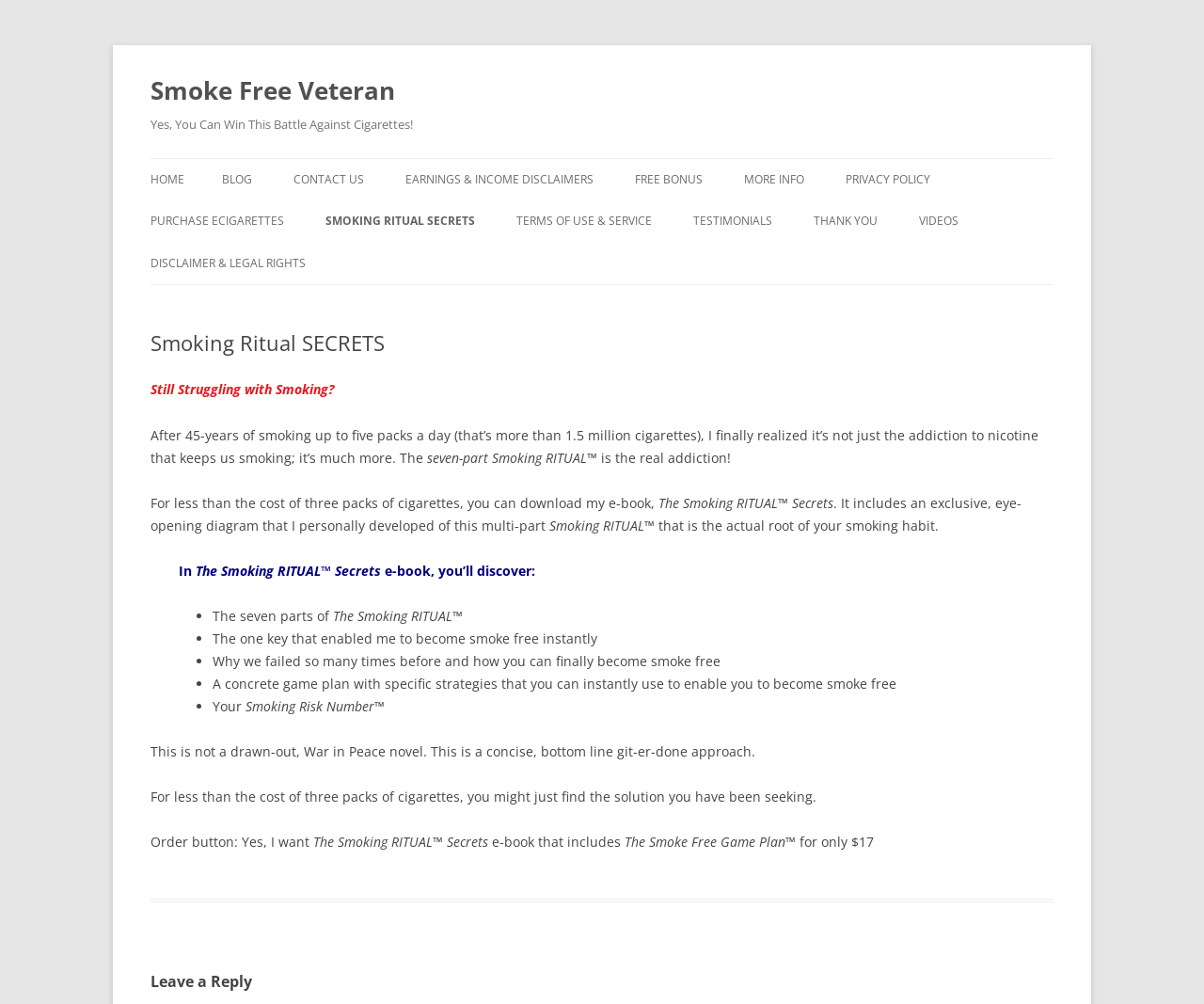Determine the bounding box coordinates of the region I should click to achieve the following instruction: "Click the 'HOME' link". Ensure the bounding box coordinates are four float numbers between 0 and 1, i.e., [left, top, right, bottom].

[0.125, 0.158, 0.153, 0.2]